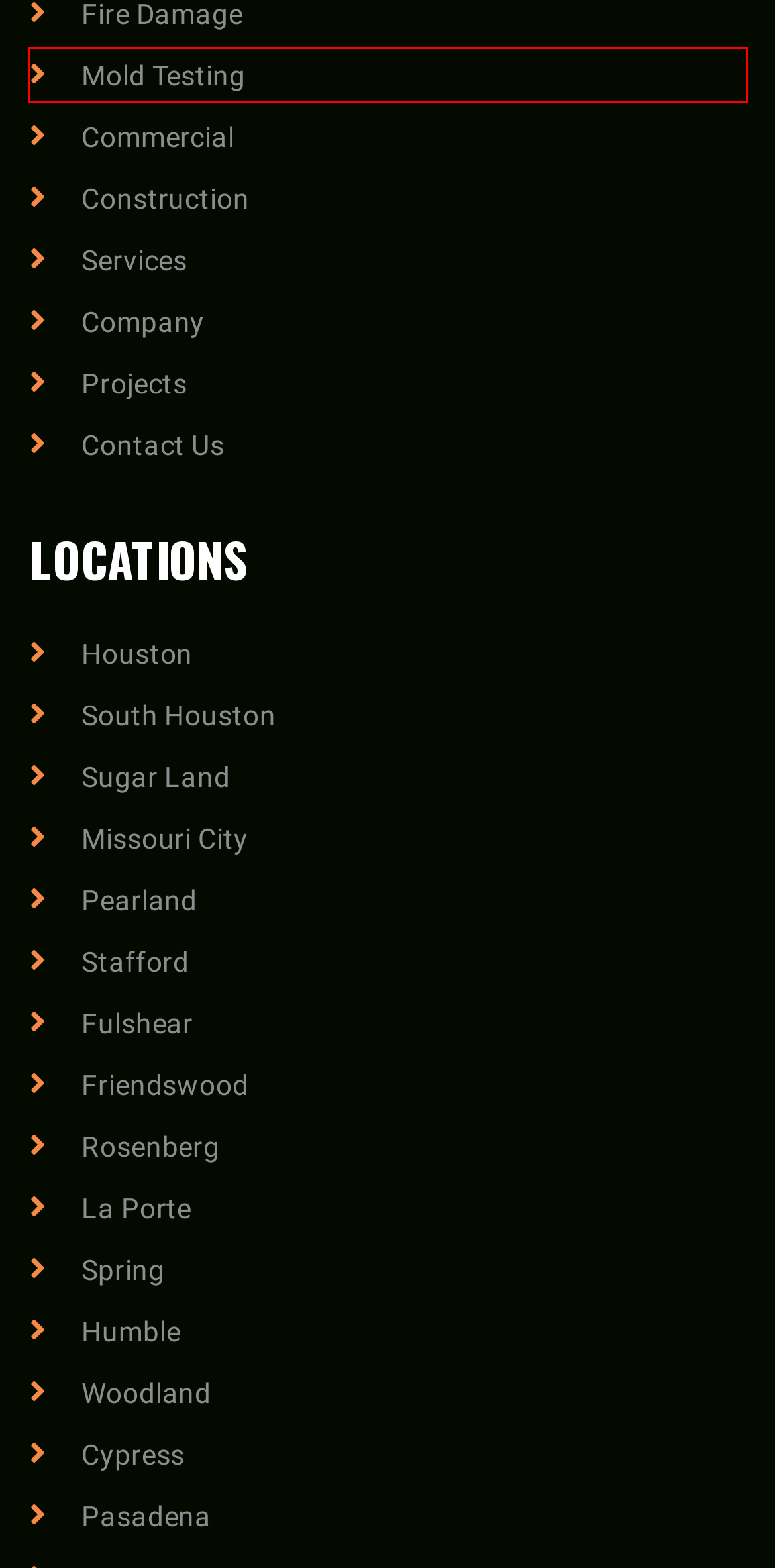You have a screenshot showing a webpage with a red bounding box highlighting an element. Choose the webpage description that best fits the new webpage after clicking the highlighted element. The descriptions are:
A. Construction and remodeling3 - Water Damage Restoration Houston
B. Mold Testing3 - Water Damage Restoration Houston
C. Water Damage Sugar Land - Best Restoration Company
D. Commercial and residential - Water Damage Restoration Houston
E. Water Damage Restoration in Missouri City - Water Damage Restoration Houston
F. Project - Water Damage Restoration Houston
G. Water Damage Humble - Highest Level of Professionalism
H. Water Damage Restoration Stafford TX - Water Damage Restoration Houston

B